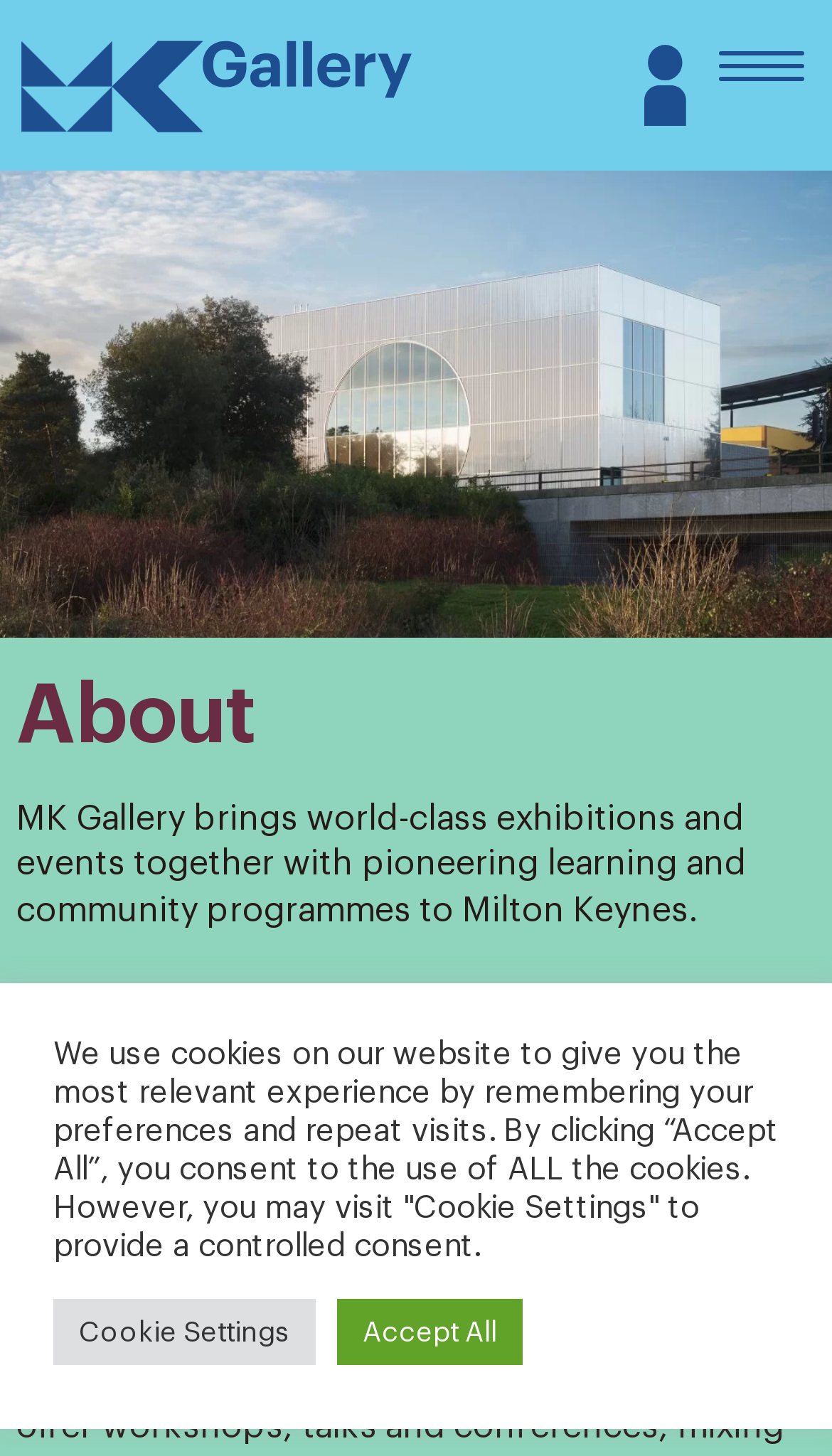Identify the bounding box of the HTML element described here: "Login". Provide the coordinates as four float numbers between 0 and 1: [left, top, right, bottom].

[0.775, 0.067, 0.826, 0.091]